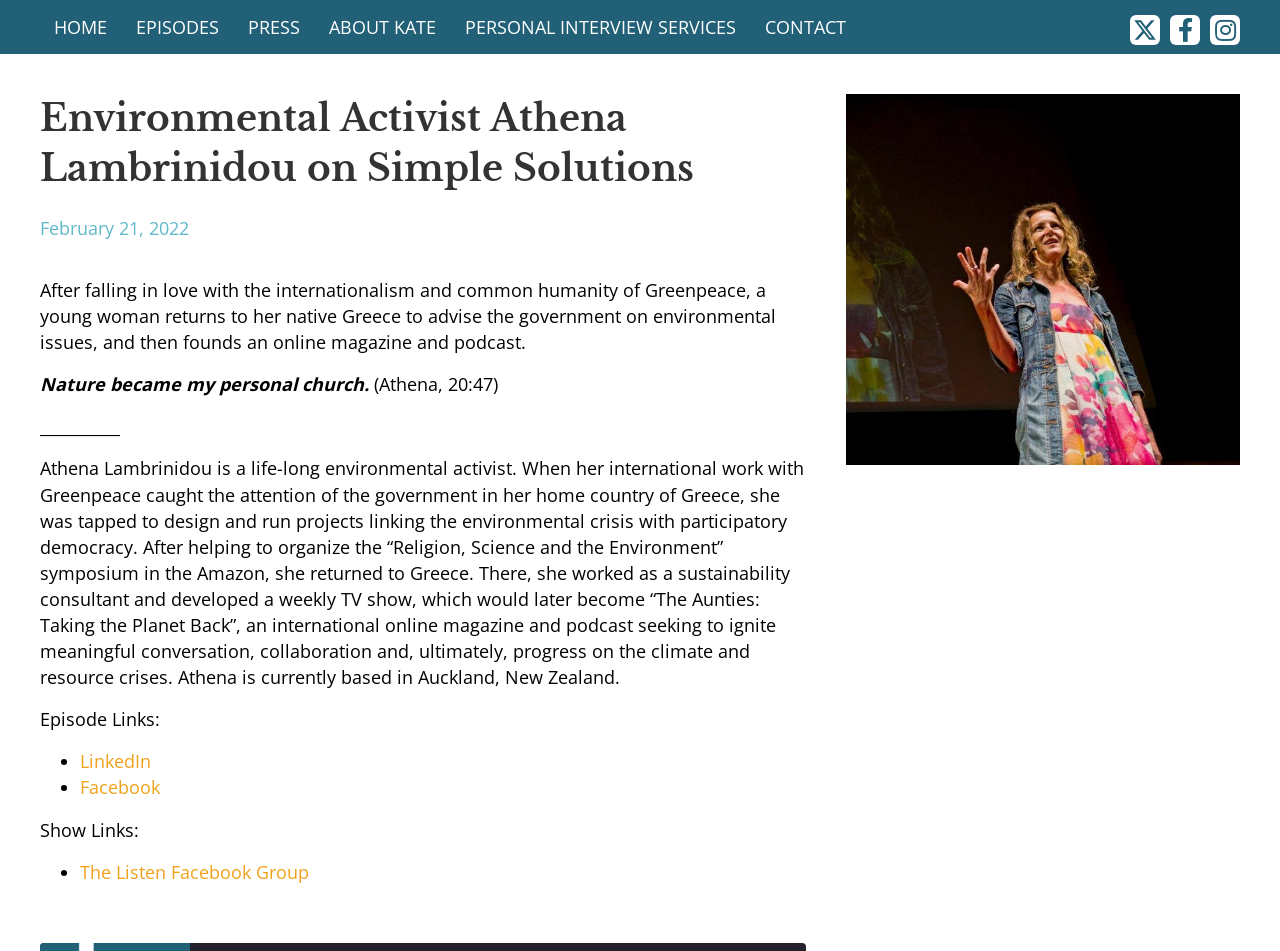Give a detailed overview of the webpage's appearance and contents.

The webpage is about an environmental activist, Athena Lambrinidou, and her work on simple solutions. At the top of the page, there is a navigation menu with seven links: HOME, EPISODES, PRESS, ABOUT KATE, PERSONAL INTERVIEW SERVICES, and CONTACT. Below the navigation menu, there are three social media buttons: Twitter, Facebook, and Instagram.

The main content of the page is divided into several sections. The first section has a heading that reads "Environmental Activist Athena Lambrinidou on Simple Solutions" and a subheading that provides a brief summary of Athena's work. Below the subheading, there is a quote from Athena, "Nature became my personal church."

The next section provides a brief biography of Athena, describing her work with Greenpeace, her role in advising the Greek government on environmental issues, and her founding of an online magazine and podcast. There is also a photo of Athena on the right side of the page, which takes up about half of the page's width.

The following section lists episode links, with two links to LinkedIn and Facebook, respectively. Below that, there is a section titled "Show Links" with a link to The Listen Facebook Group.

Throughout the page, there are several static text elements that provide additional information about Athena and her work. The overall layout of the page is clean and easy to navigate, with clear headings and concise text.